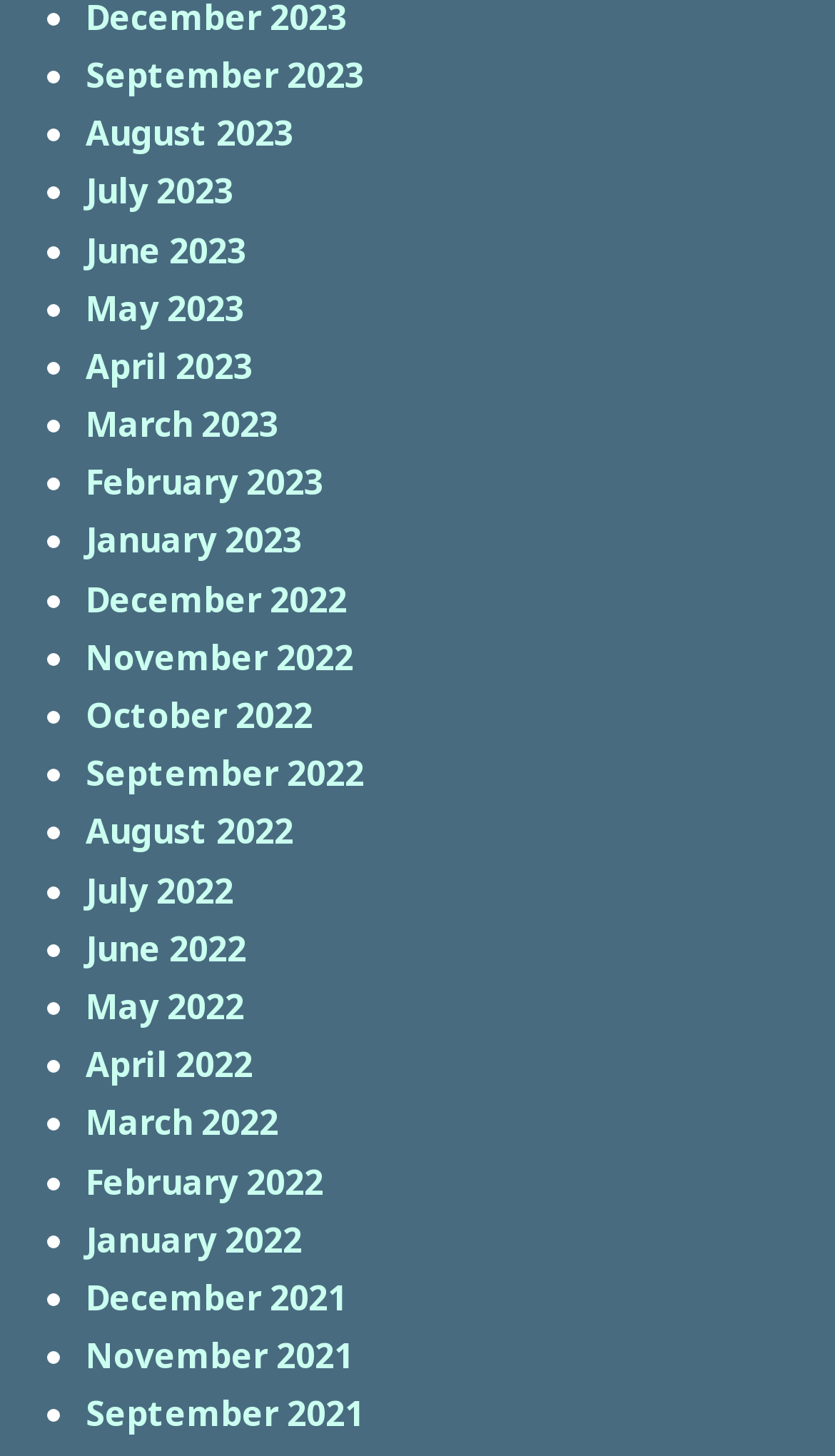Give a short answer to this question using one word or a phrase:
Is the list of months in chronological order?

Yes